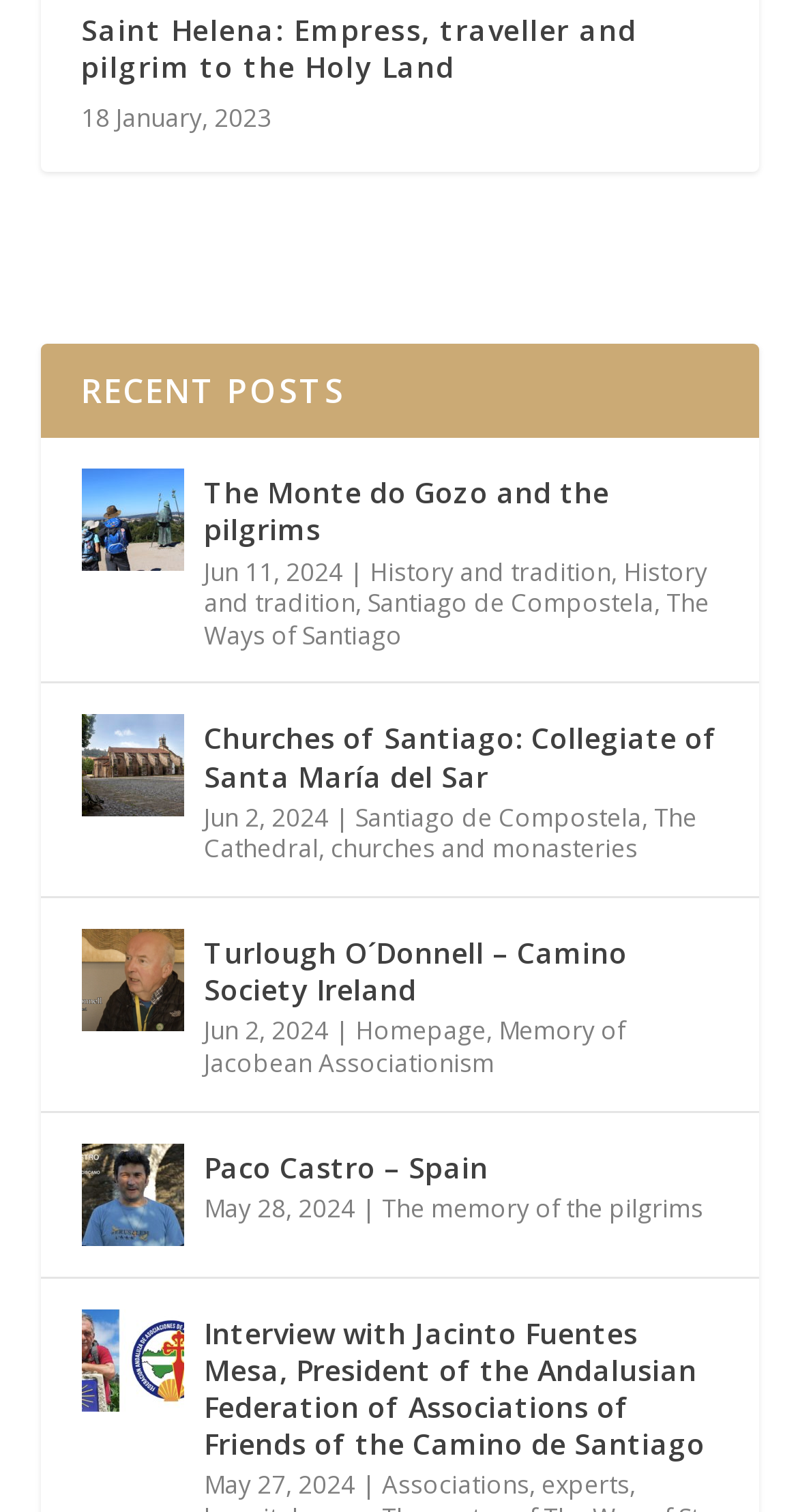Please determine the bounding box coordinates of the element's region to click in order to carry out the following instruction: "Learn about the Monte do Gozo and pilgrims". The coordinates should be four float numbers between 0 and 1, i.e., [left, top, right, bottom].

[0.101, 0.31, 0.229, 0.378]